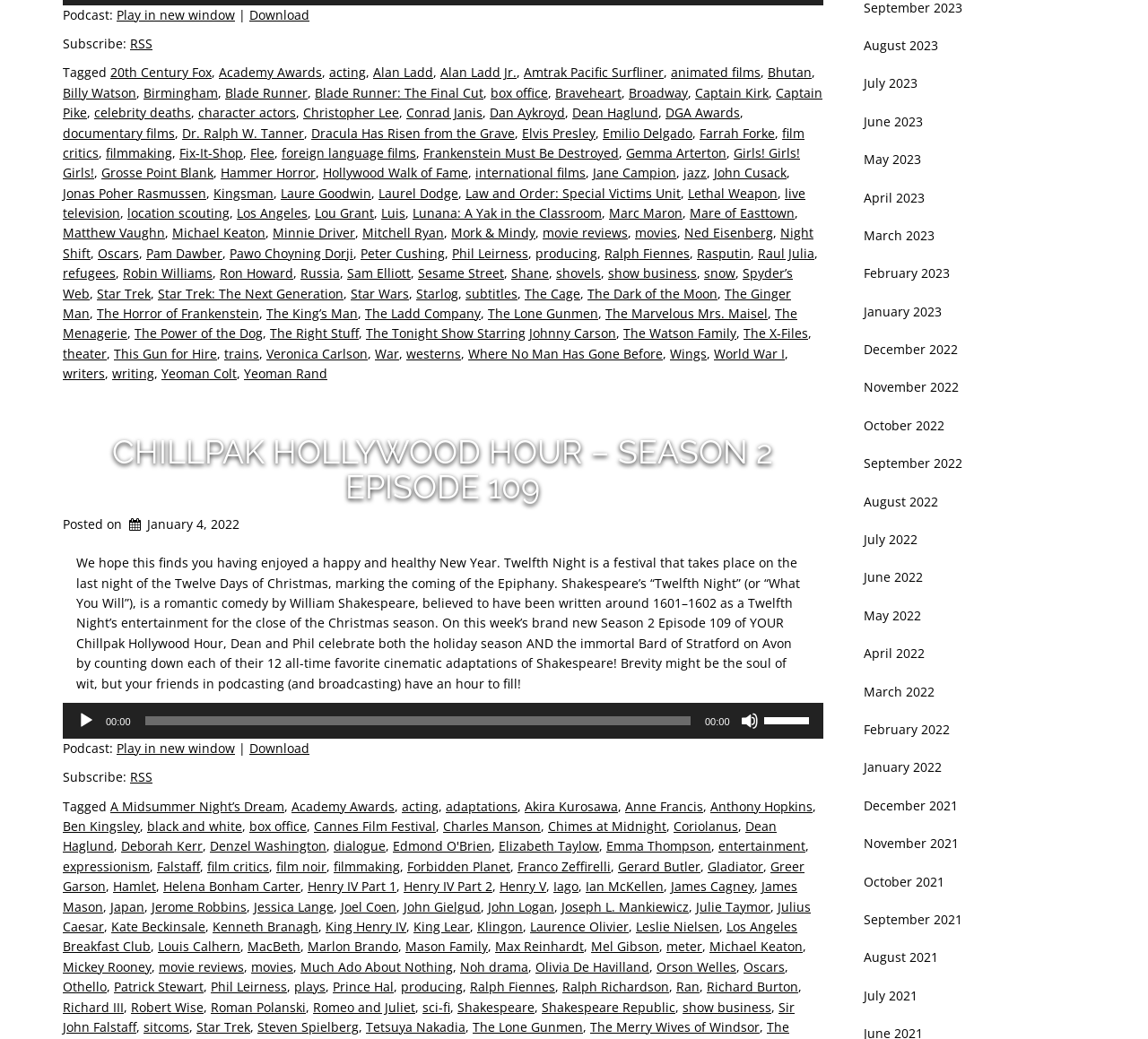Given the description of a UI element: "documentary films", identify the bounding box coordinates of the matching element in the webpage screenshot.

[0.055, 0.119, 0.152, 0.136]